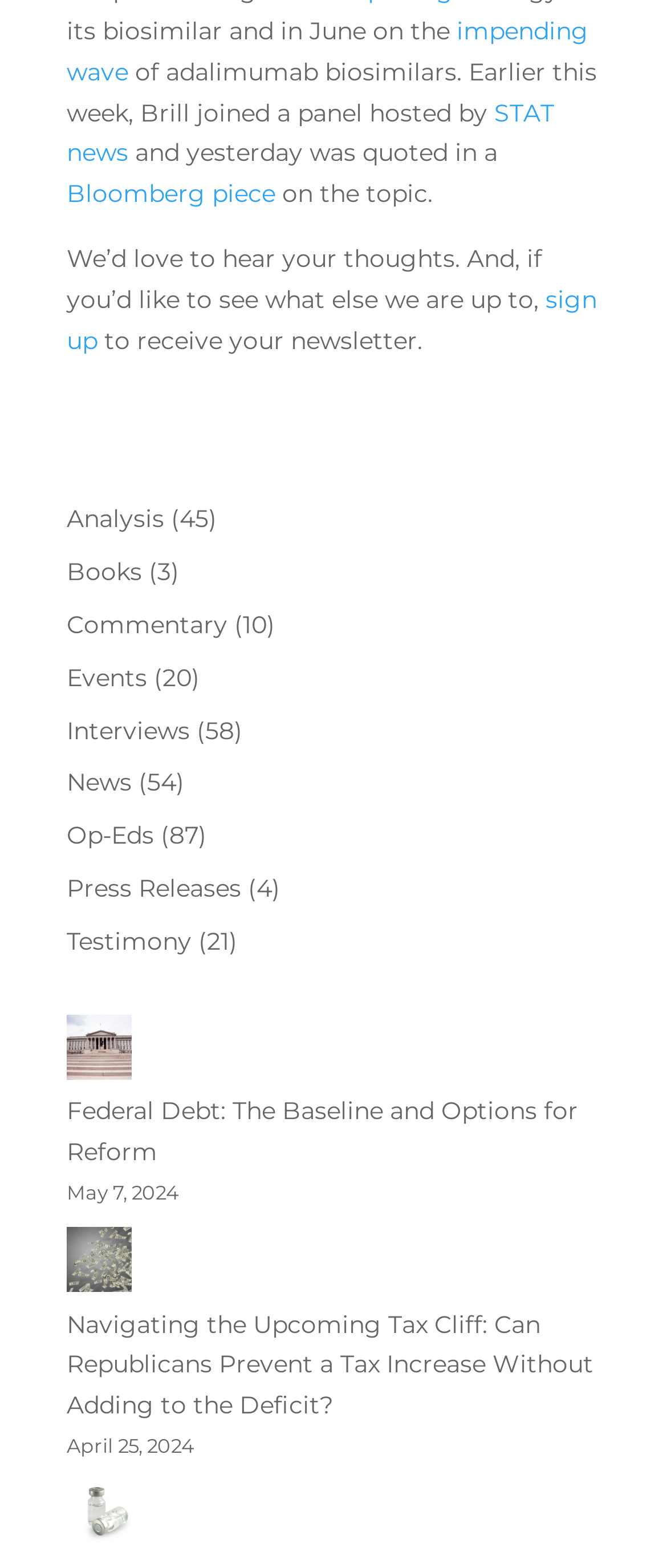Provide the bounding box coordinates of the HTML element described by the text: "Op-Eds".

[0.1, 0.523, 0.231, 0.543]